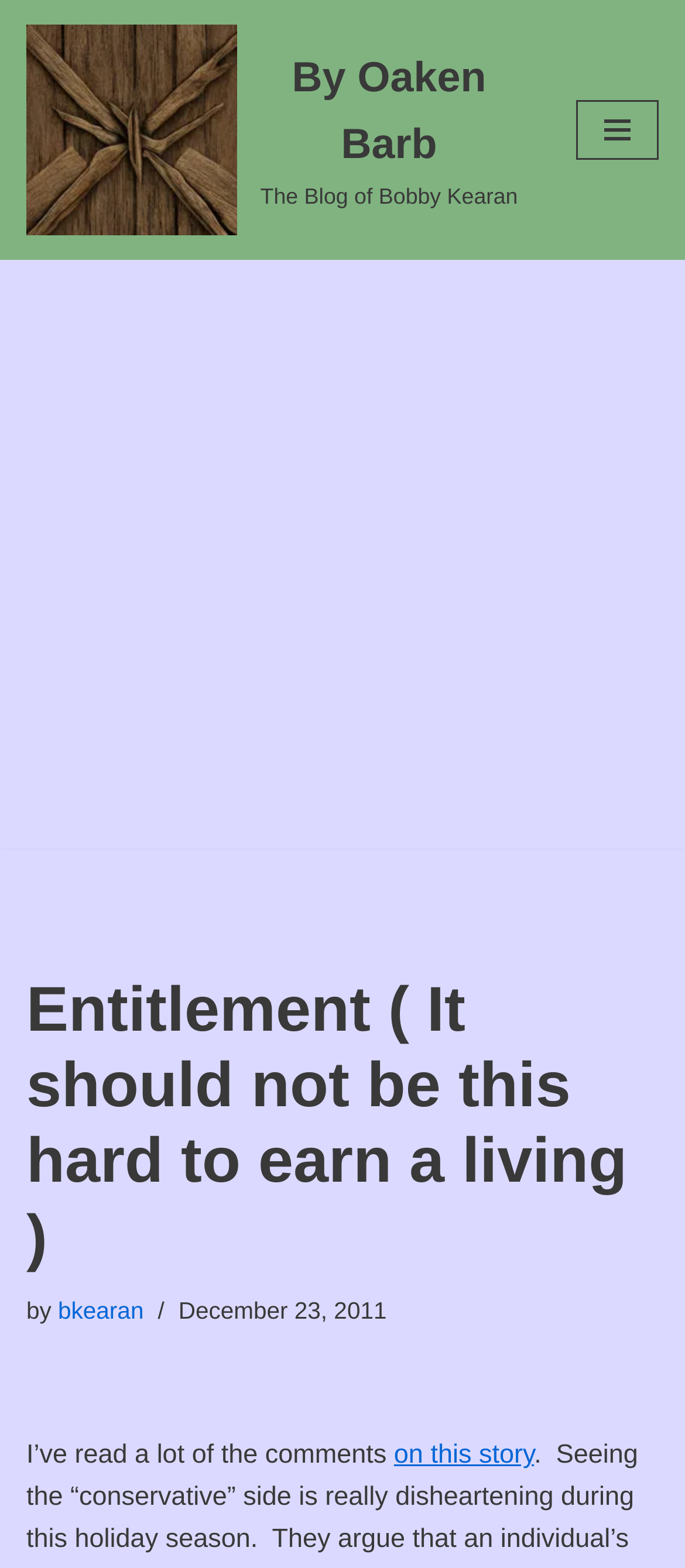Identify and provide the text of the main header on the webpage.

Entitlement ( It should not be this hard to earn a living )